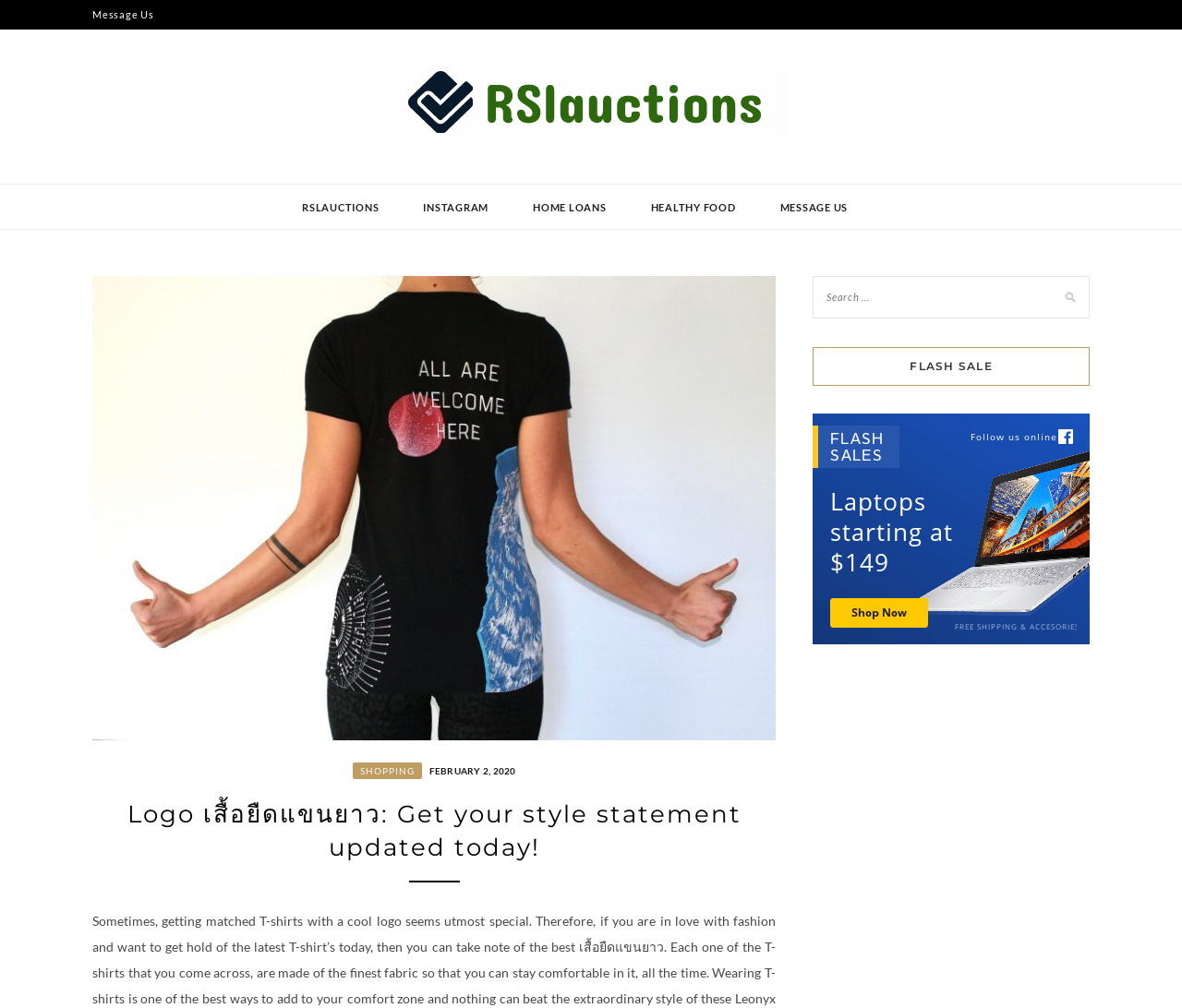Identify the bounding box coordinates of the element that should be clicked to fulfill this task: "Click on the 'Message Us' link". The coordinates should be provided as four float numbers between 0 and 1, i.e., [left, top, right, bottom].

[0.078, 0.0, 0.13, 0.029]